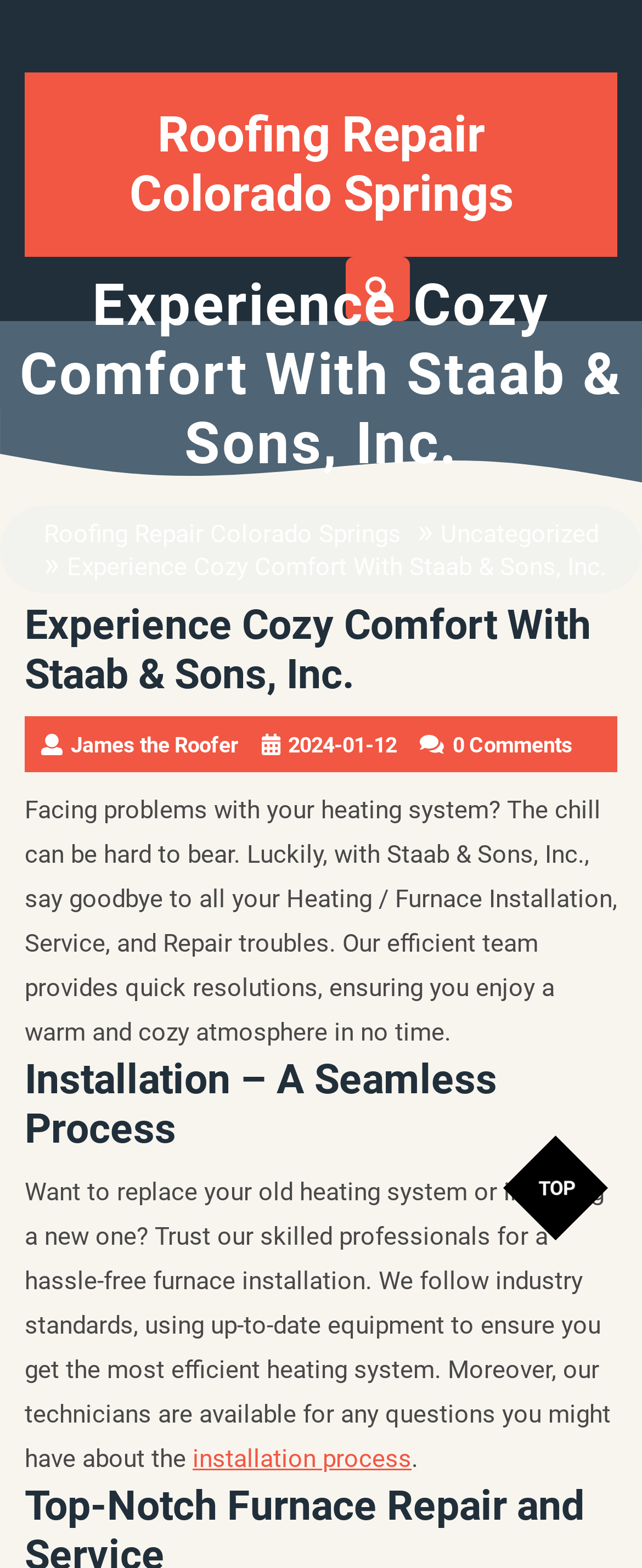Articulate a detailed summary of the webpage's content and design.

The webpage is about Staab & Sons, Inc., a company that provides roofing repair services in Colorado Springs. At the top, there is a heading that reads "Experience Cozy Comfort With Staab & Sons, Inc." followed by a link to "Roofing Repair Colorado Springs". Below this, there is a button with an icon and an image that spans the entire width of the page.

On the left side, there is a link to "Roofing Repair Colorado Springs" again, followed by a separator and then a link to "Uncategorized". To the right of these links, there is a block of text that describes the company's services, including heating system installation, service, and repair. This text is divided into two sections, with headings "Experience Cozy Comfort With Staab & Sons, Inc." and "Installation – A Seamless Process".

In the first section, there is a subheading "James the Roofer" with a date "2024-01-12" and "0 Comments" below it. The main text describes the company's efficient team and their ability to provide quick resolutions to heating system problems.

In the second section, the text explains the company's furnace installation process, highlighting their use of industry standards and up-to-date equipment. There is also a link to learn more about the "installation process" at the bottom of this section.

At the very bottom of the page, there is a tab labeled "TOP" that is not currently selected.